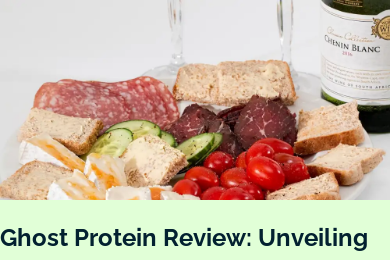What is the main focus of the 'Ghost Protein Review'?
Based on the image, please offer an in-depth response to the question.

The header 'Ghost Protein Review: Unveiling the Power of Ghost Protein Powder for Optimal Health' suggests that the main focus of the review is on the nutritional benefits and innovative aspects of Ghost Protein Powder, likely connecting the appealing visual of the food with a broader discussion on health and supplementation.